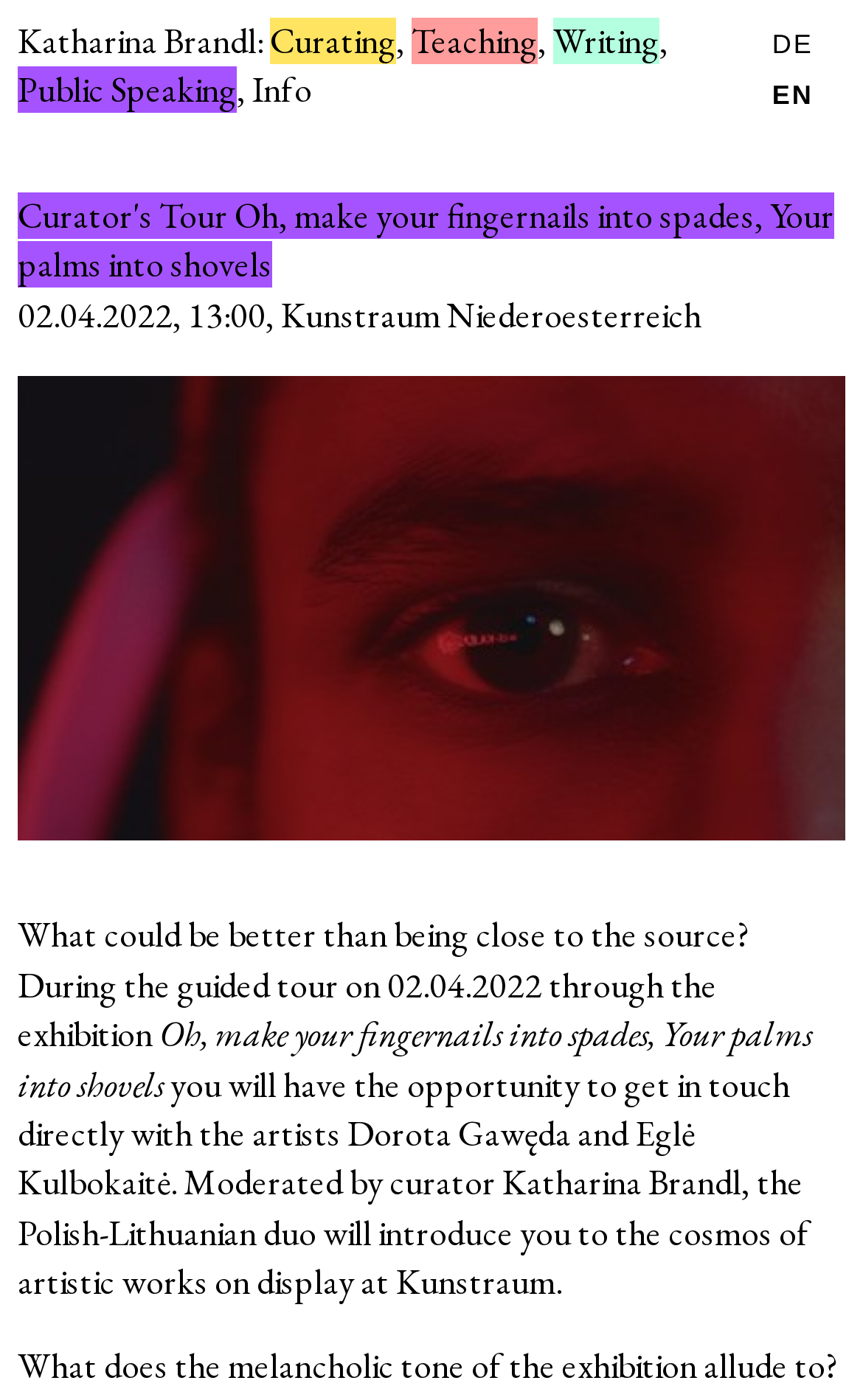How many links are there in the top navigation?
Refer to the image and offer an in-depth and detailed answer to the question.

There are five links in the top navigation: 'Katharina Brandl', 'Curating', 'Teaching', 'Writing', and 'Public Speaking'. These links can be found at the top of the page with bounding box coordinates indicating their positions.